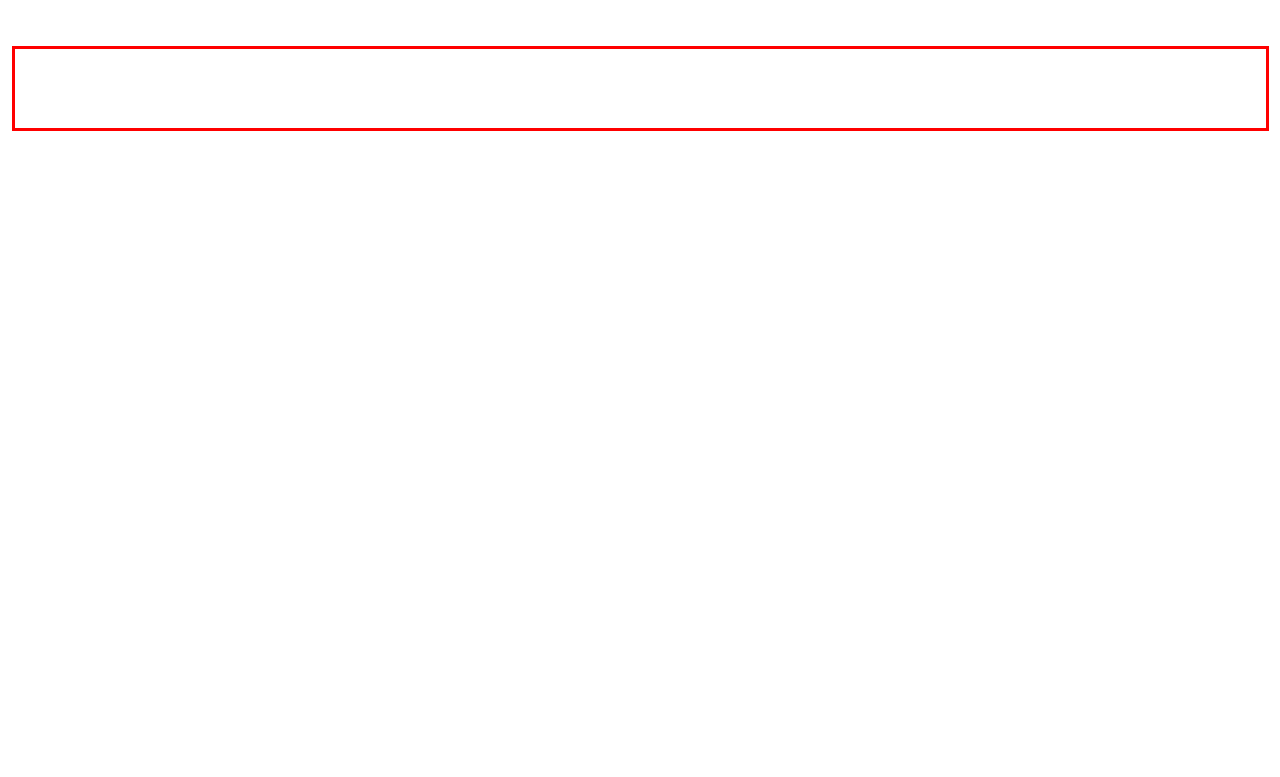Given a screenshot of a webpage containing a red bounding box, perform OCR on the text within this red bounding box and provide the text content.

The group at Aesthetic Family Dentistry enjoys helping our patients smile confidently as well as appreciate their favorite foods again. Our restorative dental solutions are designed to get your smile back on track so you can get back to living your life the means you desire. And also, we’ll utilize sophisticated dental modern technology for diagnosis and treatment, making sure that you obtain the very best treatment feasible.